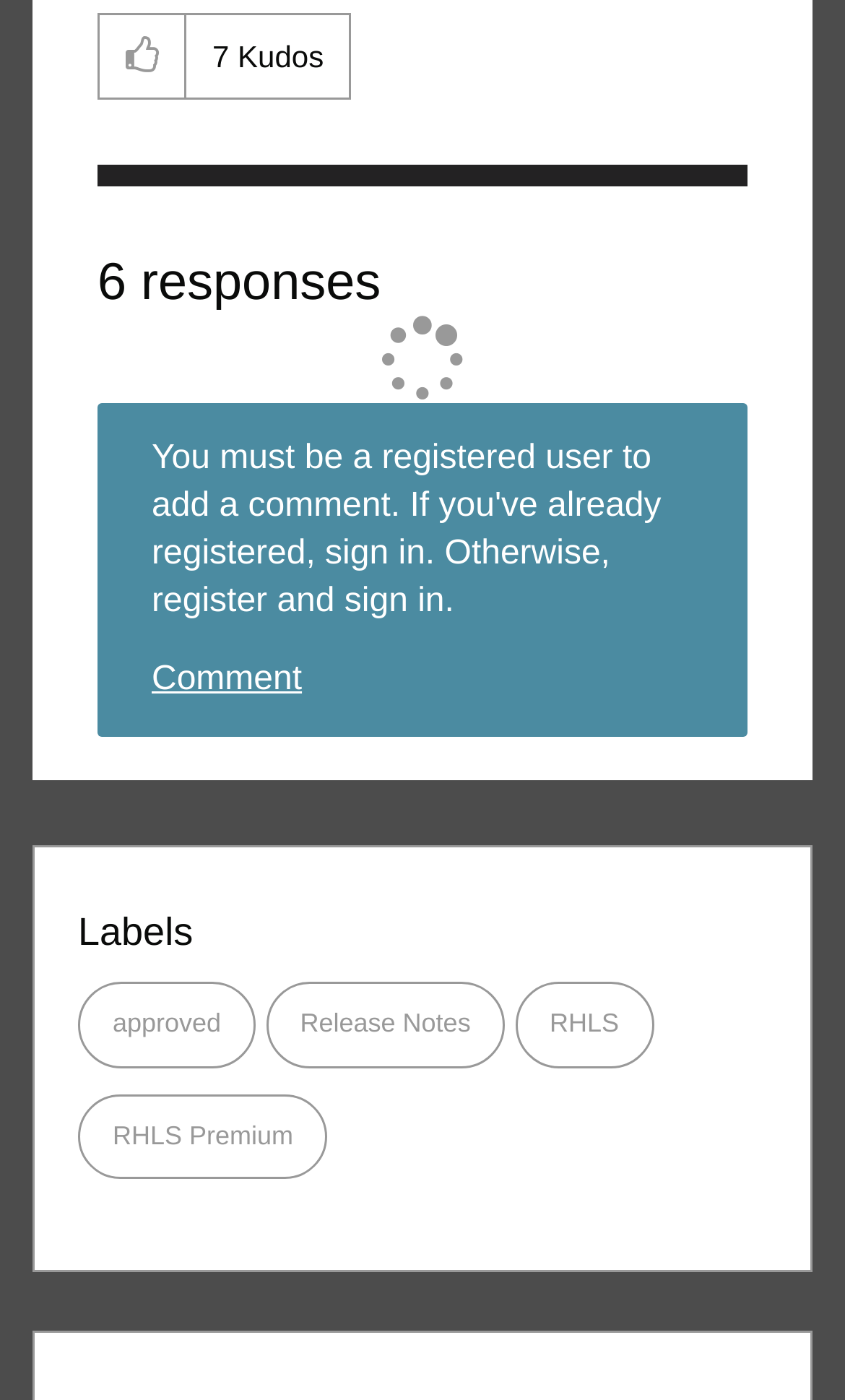Can you specify the bounding box coordinates of the area that needs to be clicked to fulfill the following instruction: "View approved labels"?

[0.092, 0.702, 0.303, 0.763]